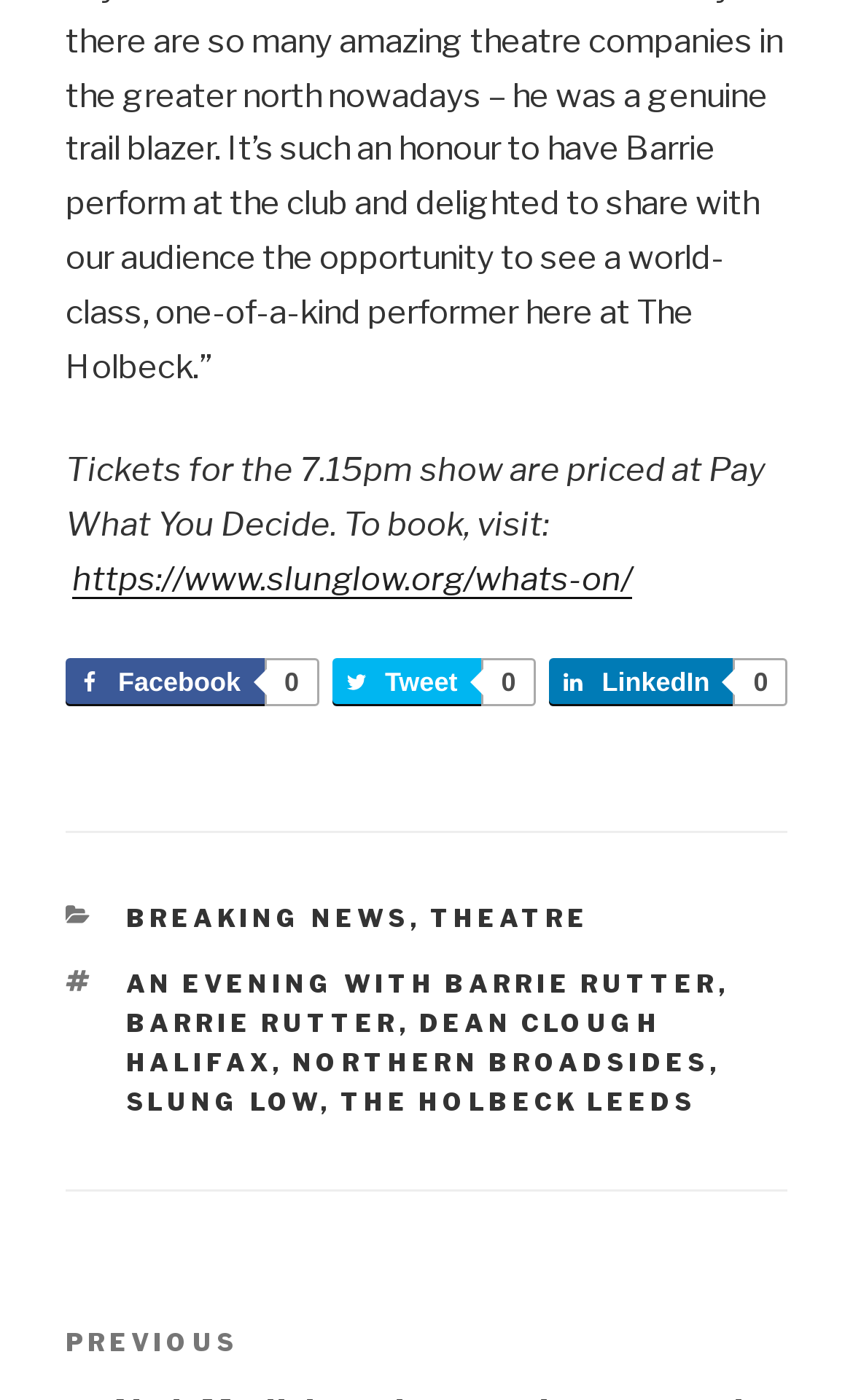Answer the question below in one word or phrase:
What is the category of the post?

THEATRE